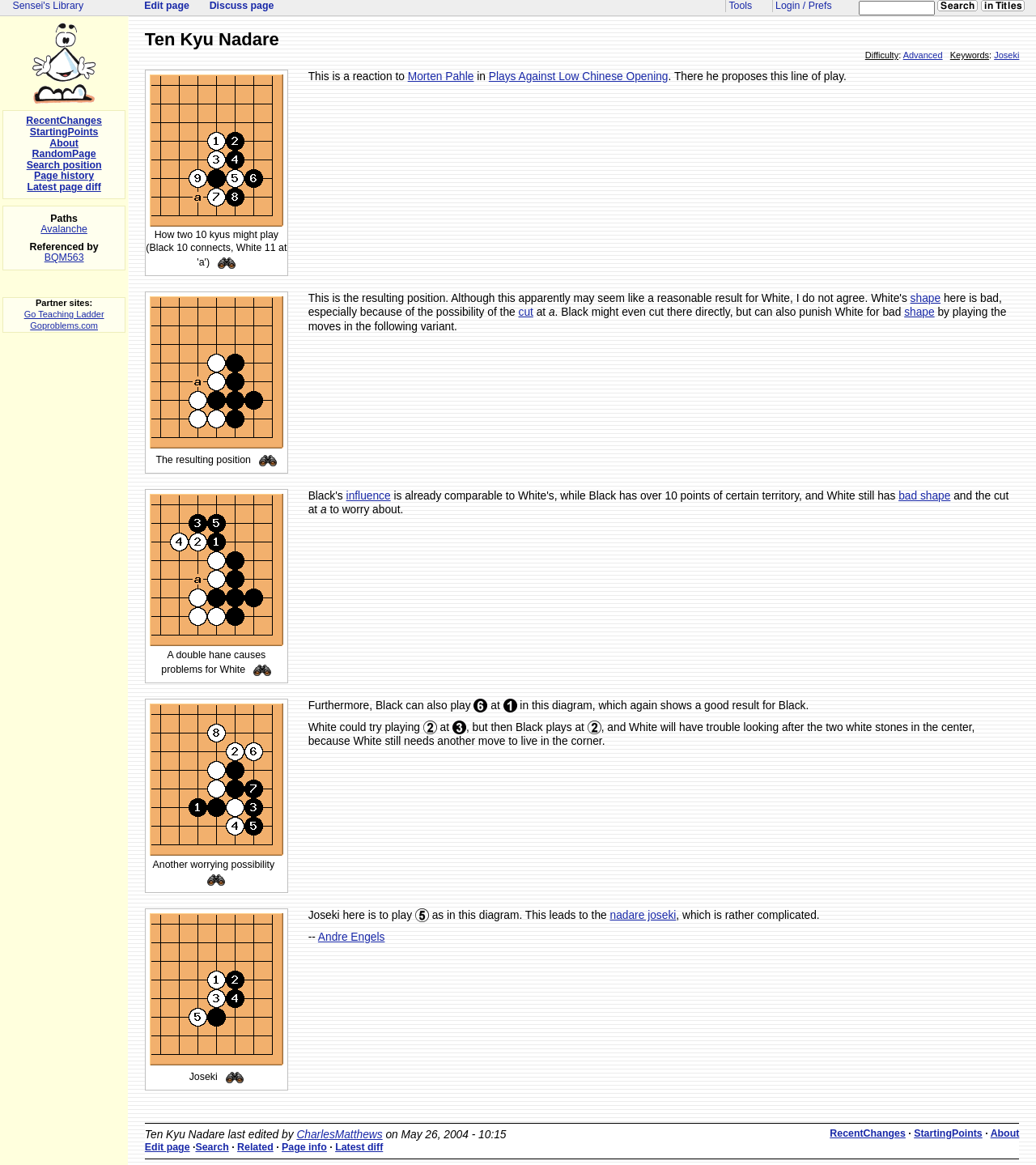Utilize the details in the image to thoroughly answer the following question: Who last edited the Ten Kyu Nadare page?

At the bottom of the webpage, it is written 'Ten Kyu Nadare last edited by CharlesMatthews on May 26, 2004 - 10:15'. Therefore, CharlesMatthews is the one who last edited the Ten Kyu Nadare page.